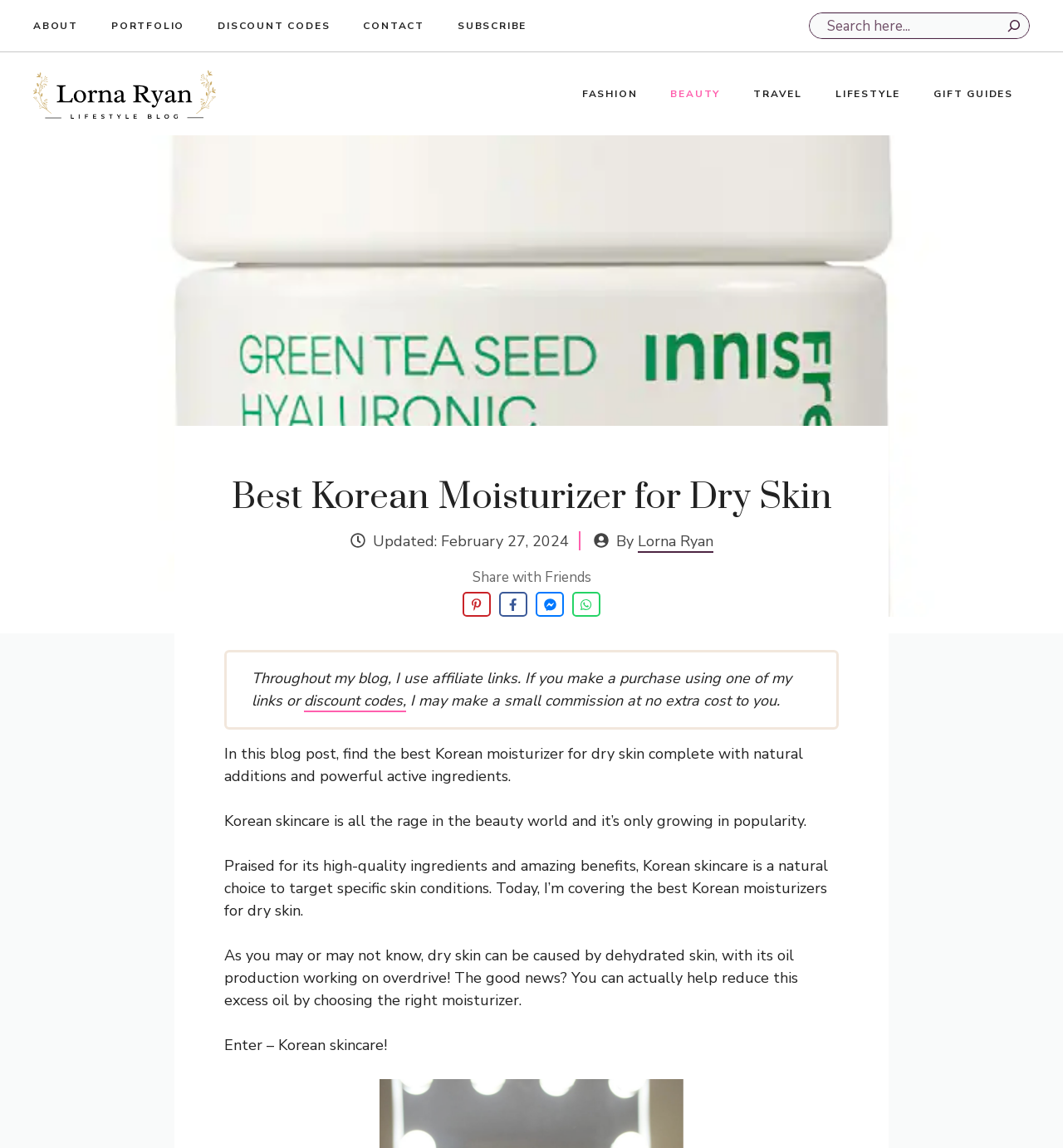Can you find the bounding box coordinates for the element that needs to be clicked to execute this instruction: "Subscribe to the newsletter"? The coordinates should be given as four float numbers between 0 and 1, i.e., [left, top, right, bottom].

[0.43, 0.016, 0.495, 0.029]